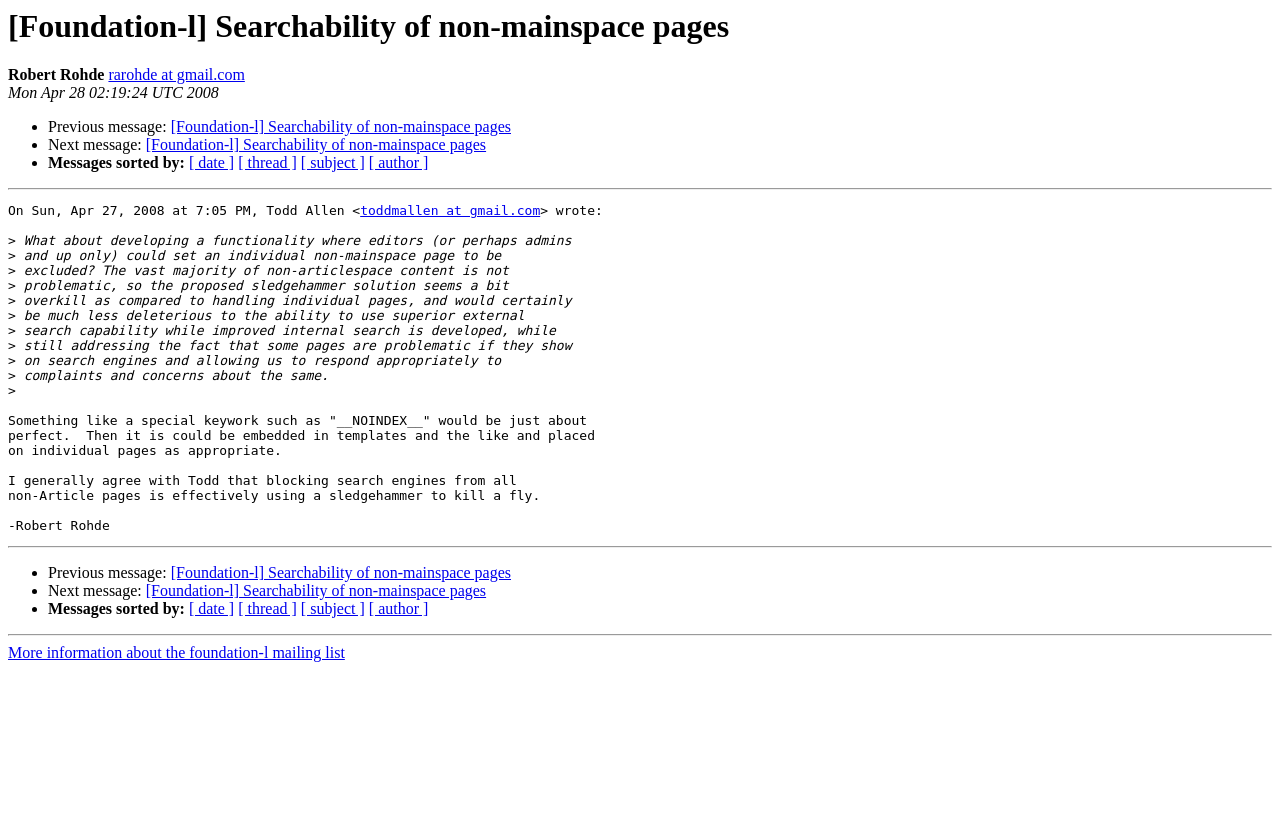What is the date of this email?
Carefully analyze the image and provide a detailed answer to the question.

The date of this email is Mon Apr 28 02:19:24 UTC 2008, which can be found in the text 'Mon Apr 28 02:19:24 UTC 2008' at the top of the page.